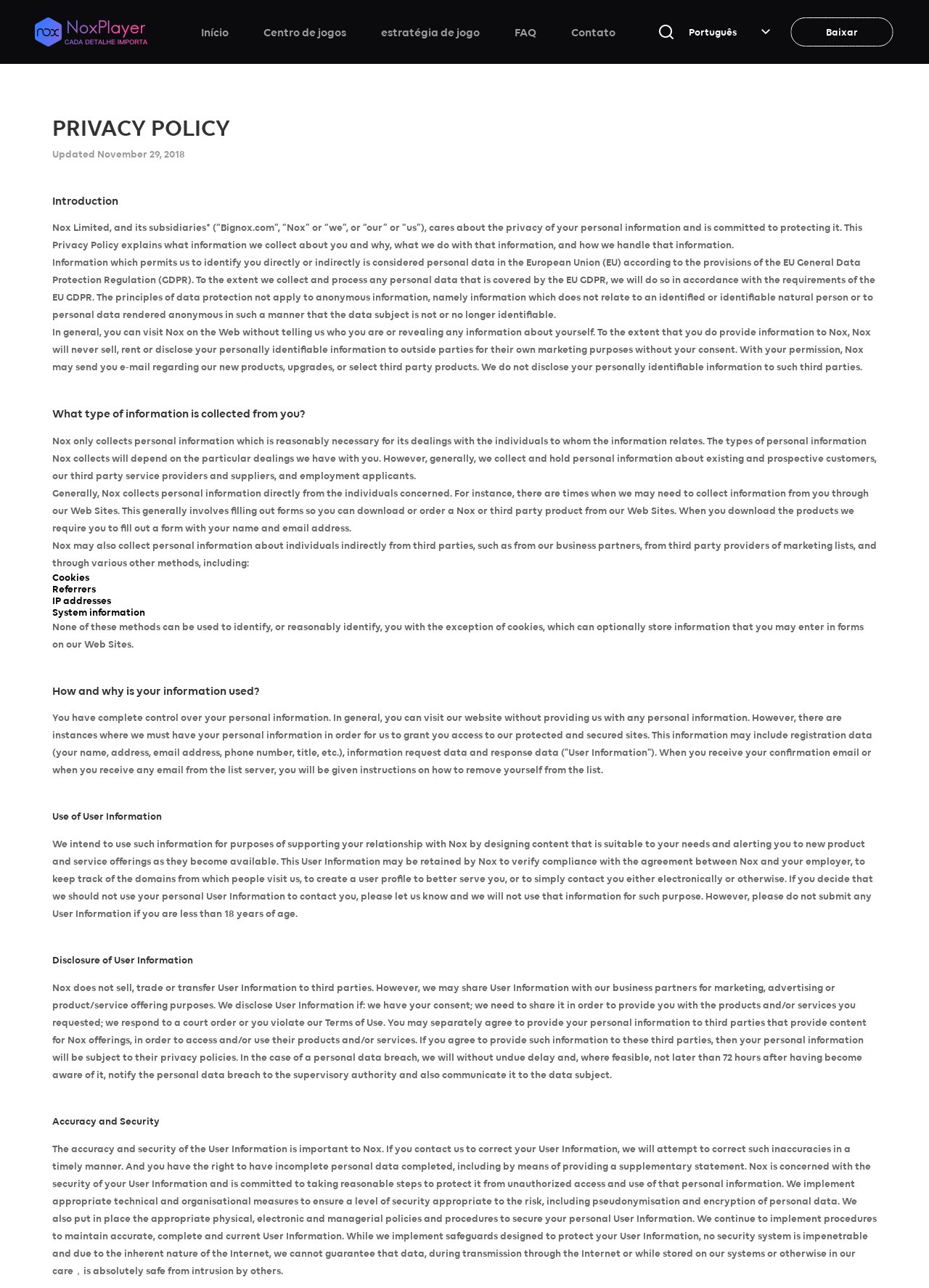What is the purpose of Nox Limited?
Using the image, give a concise answer in the form of a single word or short phrase.

Protecting personal information